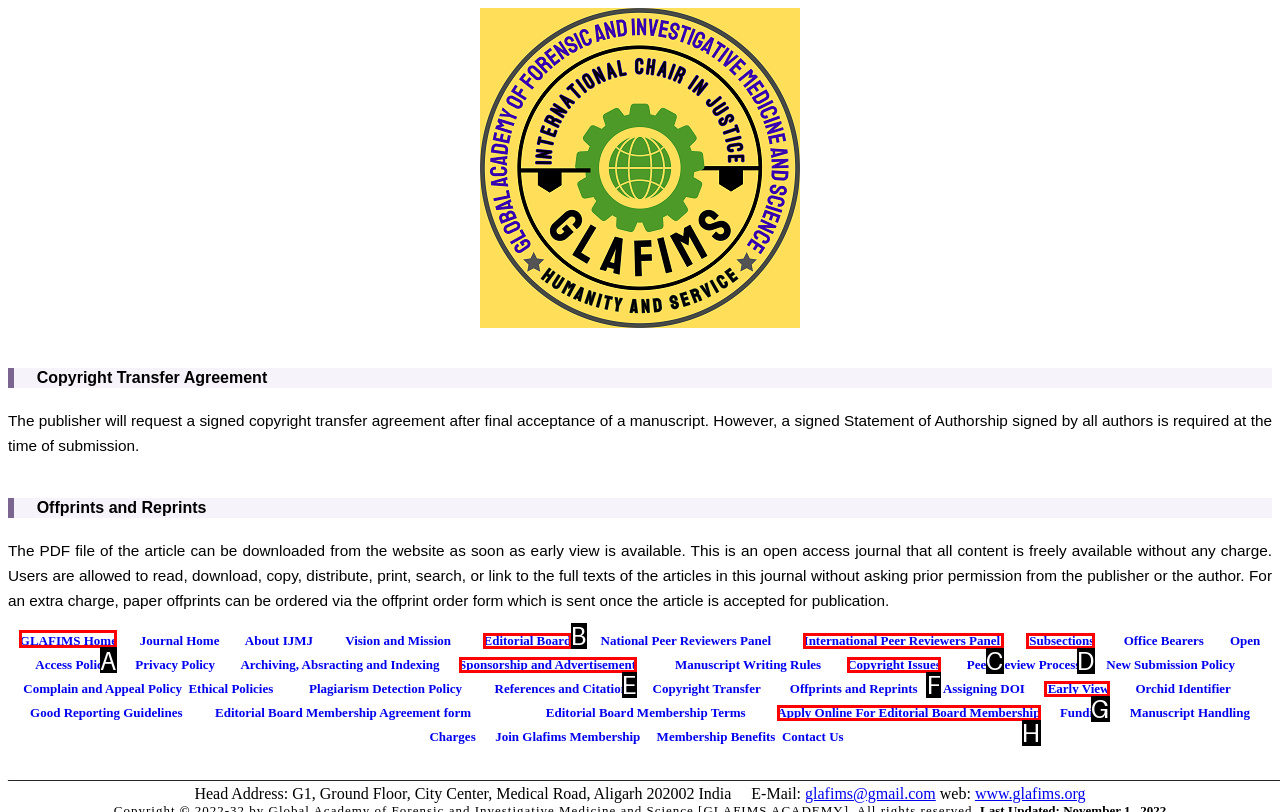From the given options, tell me which letter should be clicked to complete this task: Click GLAFIMS Home
Answer with the letter only.

A